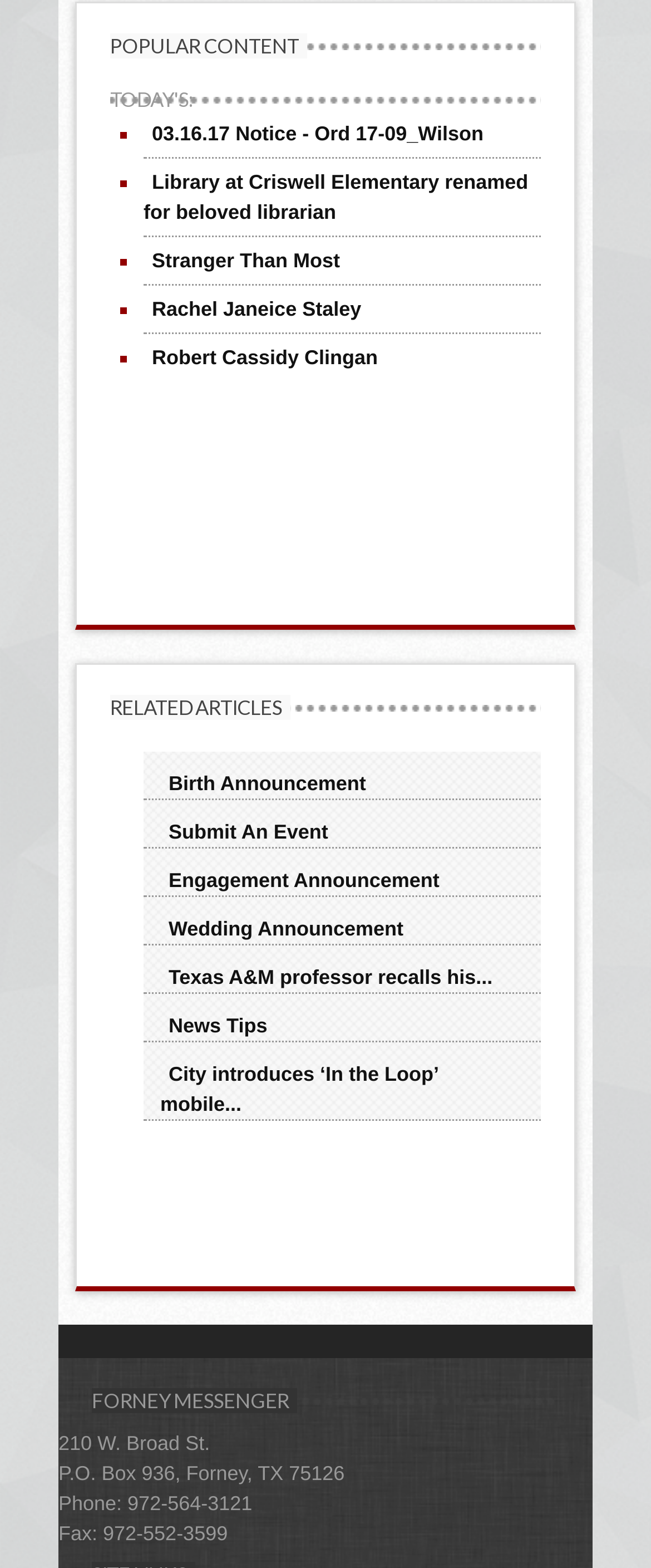Specify the bounding box coordinates for the region that must be clicked to perform the given instruction: "read today's news".

[0.169, 0.133, 0.831, 0.146]